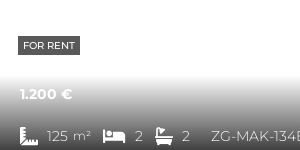Respond to the question with just a single word or phrase: 
How many bedrooms are there in the apartment?

Two